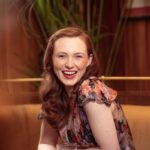Can you give a detailed response to the following question using the information from the image? What type of clothing is the woman wearing?

The caption describes the woman as being 'dressed in a vibrant floral blouse', which suggests that she is wearing a blouse with a floral pattern.